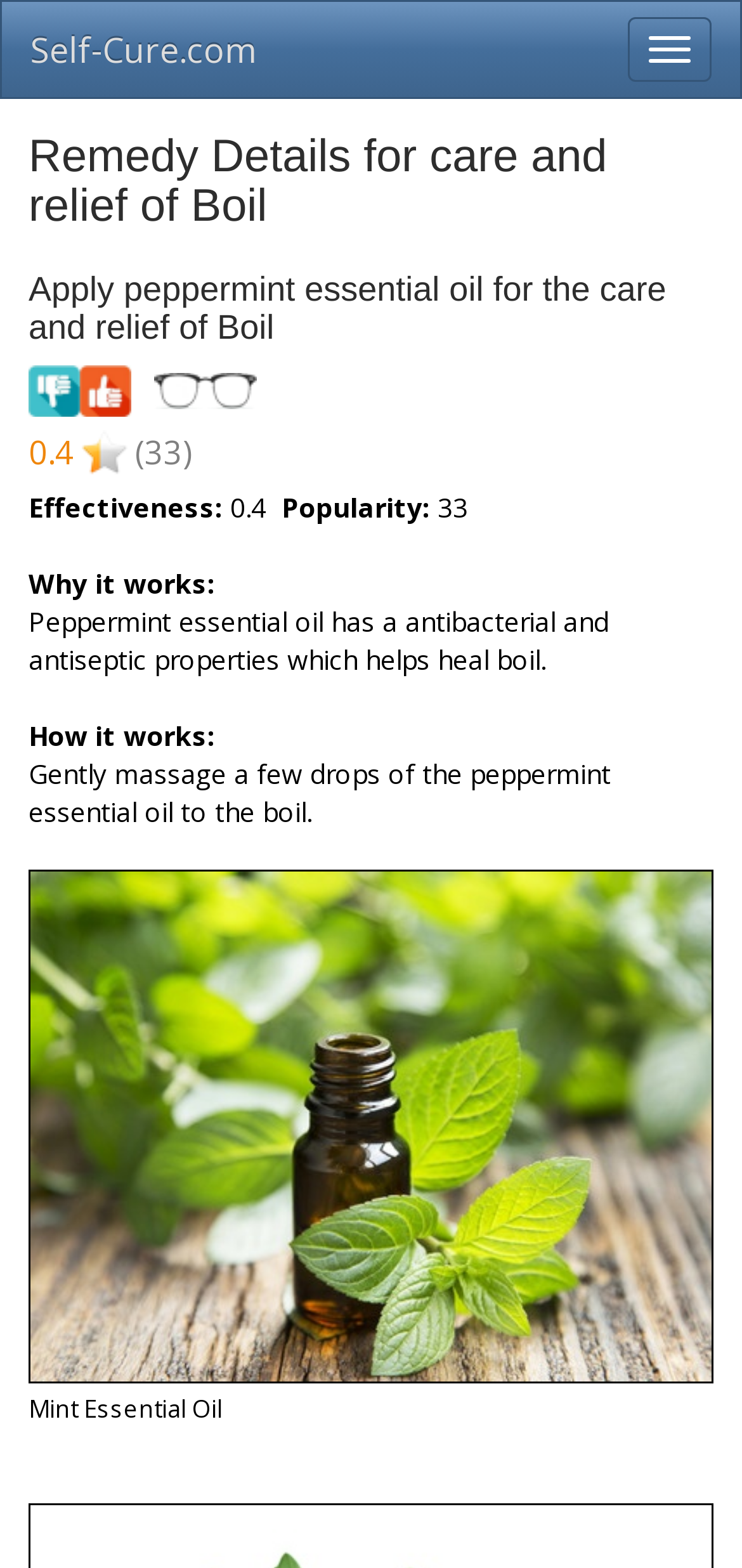What is the popularity score of the remedy?
Could you please answer the question thoroughly and with as much detail as possible?

The popularity score of the remedy is 33, which is indicated by the StaticText element with the text '(33)' located at [0.182, 0.275, 0.259, 0.303] and the StaticText element with the text '33' located at [0.59, 0.312, 0.631, 0.335].